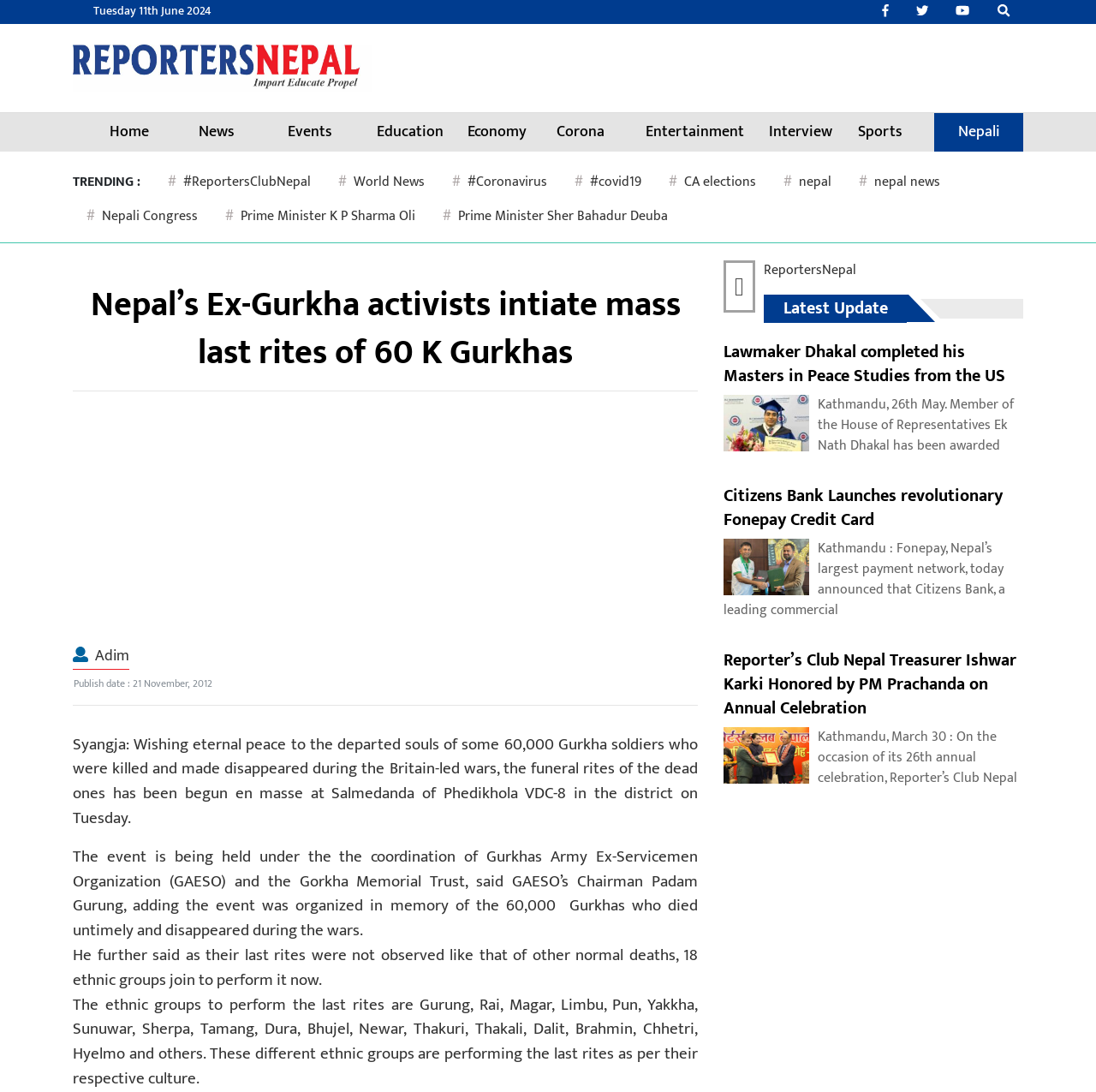Provide a single word or phrase to answer the given question: 
What is the name of the organization whose chairman is Padam Gurung?

GAESO